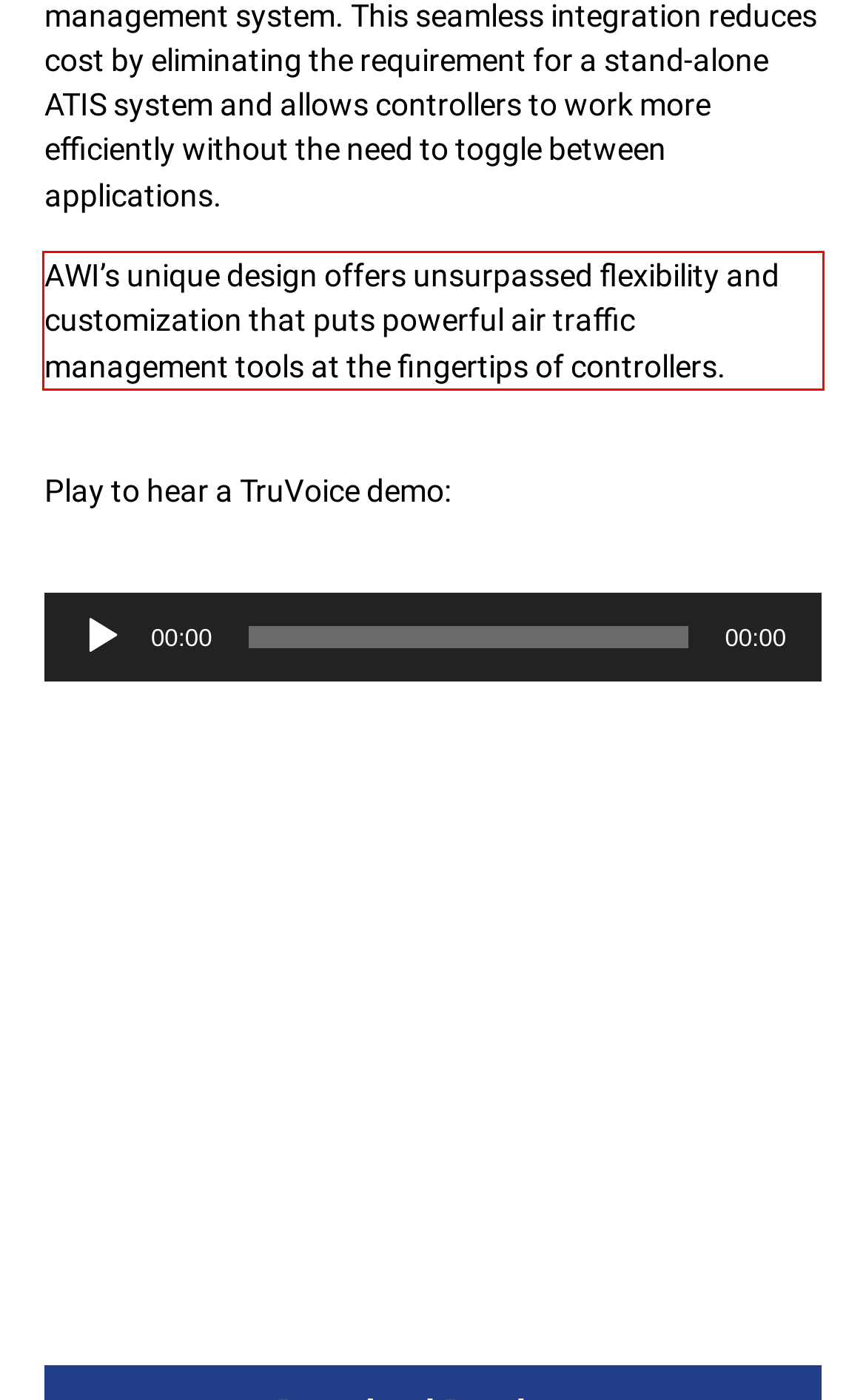Inspect the webpage screenshot that has a red bounding box and use OCR technology to read and display the text inside the red bounding box.

AWI’s unique design offers unsurpassed flexibility and customization that puts powerful air traffic management tools at the fingertips of controllers.